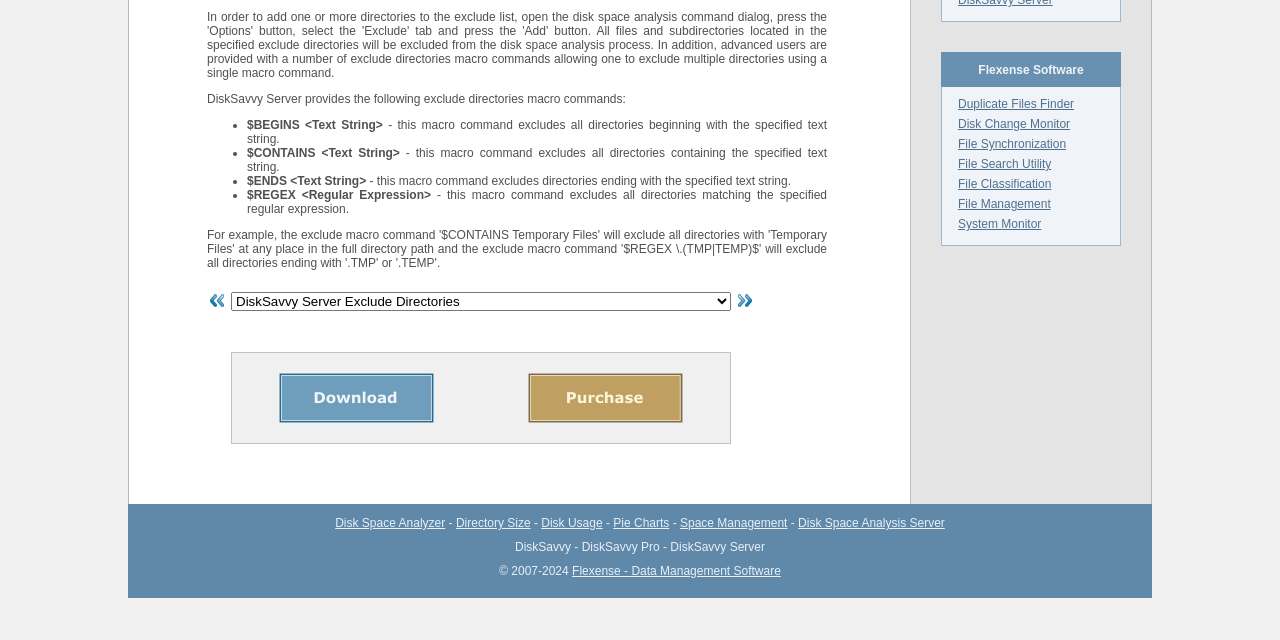Determine the bounding box for the UI element as described: "System Monitor". The coordinates should be represented as four float numbers between 0 and 1, formatted as [left, top, right, bottom].

[0.748, 0.339, 0.814, 0.361]